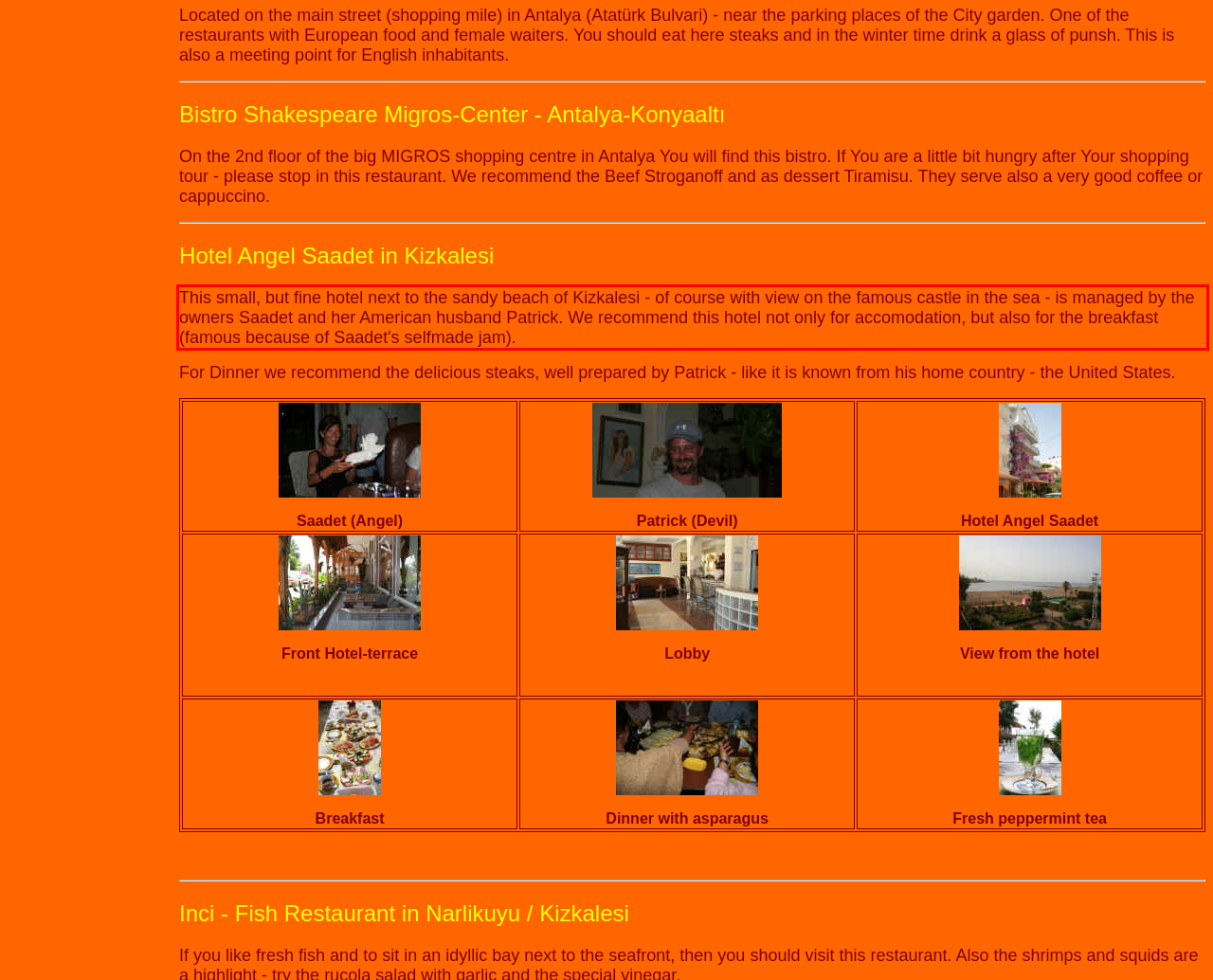Please identify and extract the text from the UI element that is surrounded by a red bounding box in the provided webpage screenshot.

This small, but fine hotel next to the sandy beach of Kizkalesi - of course with view on the famous castle in the sea - is managed by the owners Saadet and her American husband Patrick. We recommend this hotel not only for accomodation, but also for the breakfast (famous because of Saadet's selfmade jam).